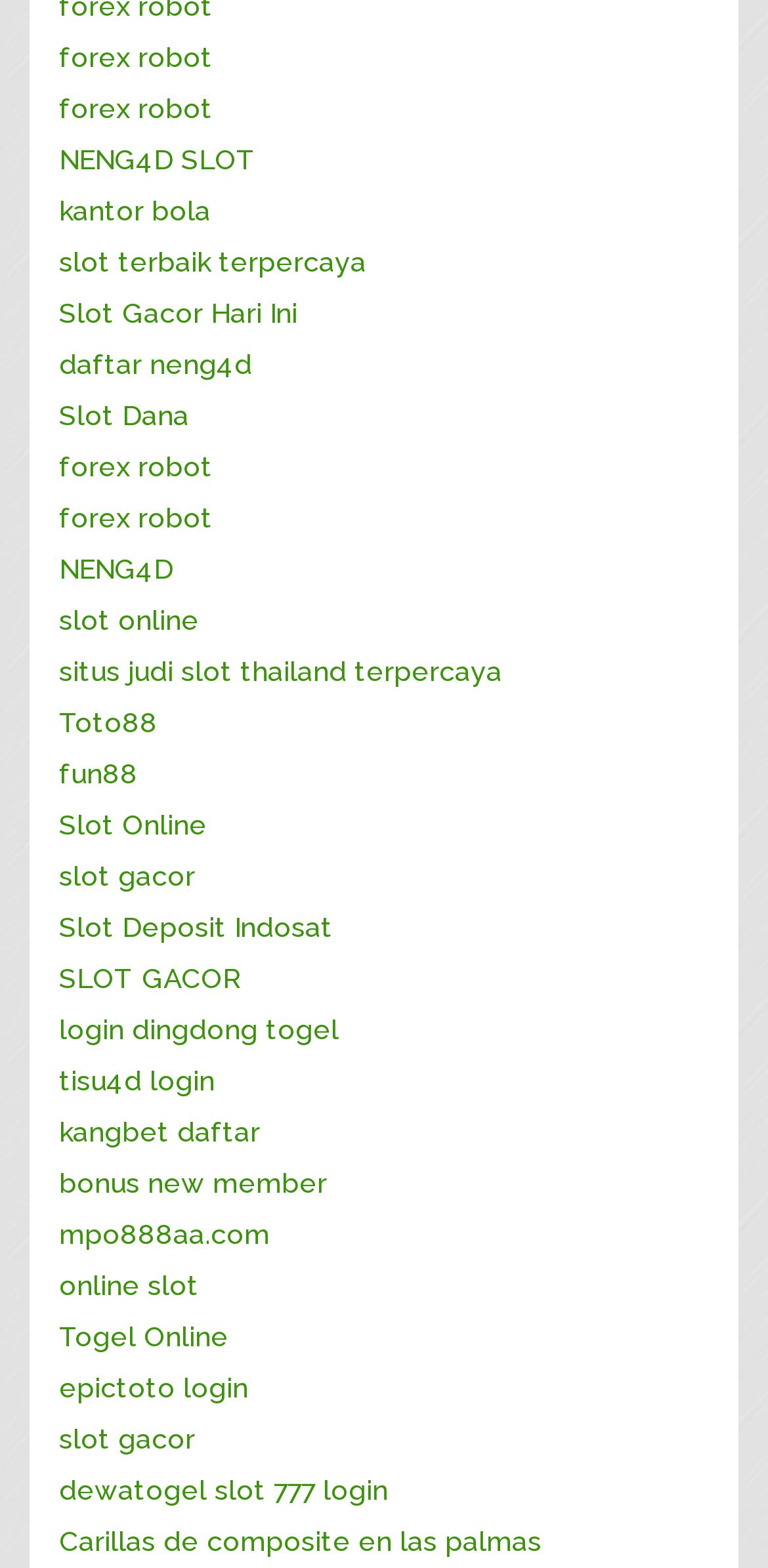Determine the bounding box coordinates for the UI element with the following description: "Slot Gacor Hari Ini". The coordinates should be four float numbers between 0 and 1, represented as [left, top, right, bottom].

[0.077, 0.19, 0.387, 0.21]